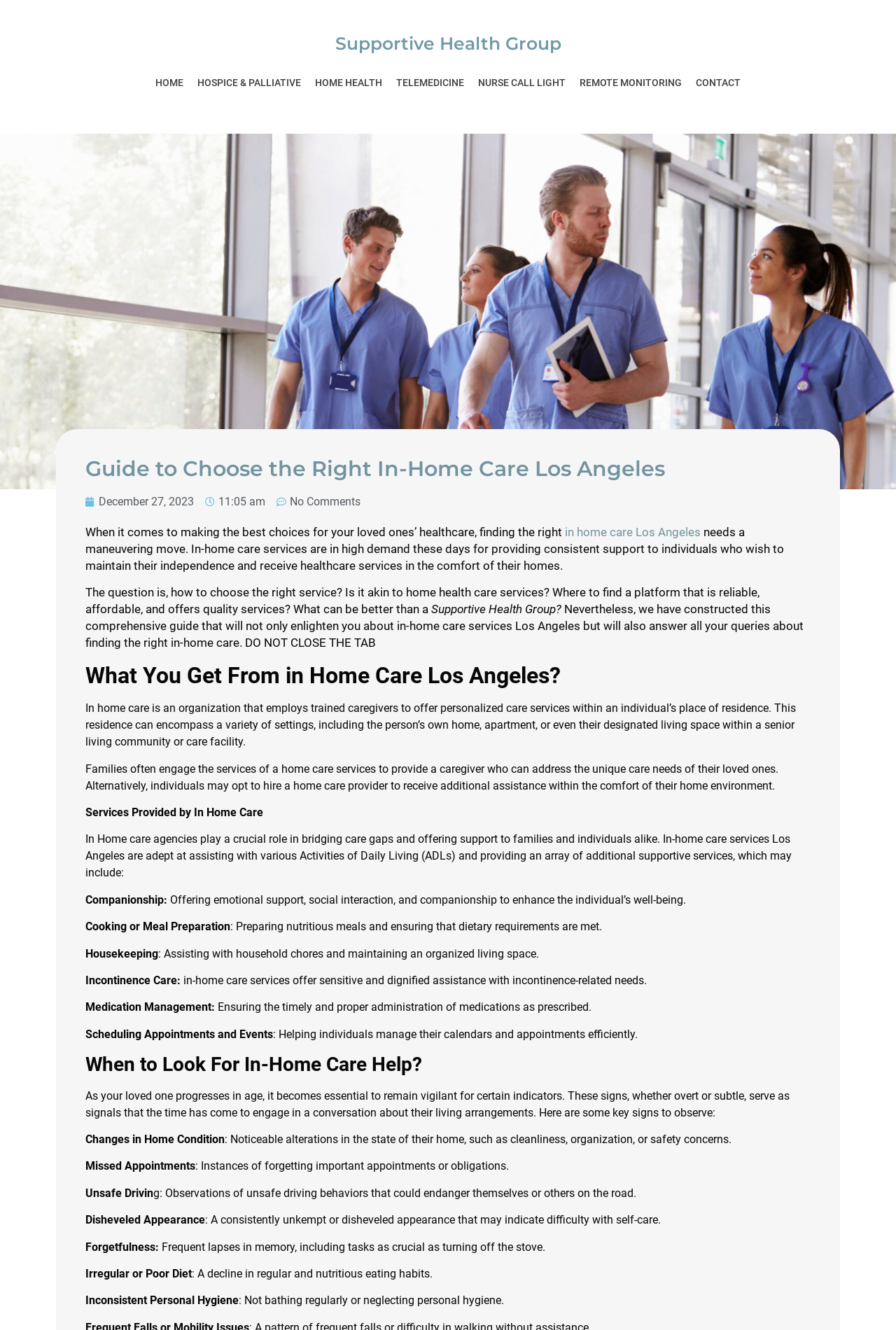Please provide the bounding box coordinates for the element that needs to be clicked to perform the following instruction: "Read the article about in home care Los Angeles". The coordinates should be given as four float numbers between 0 and 1, i.e., [left, top, right, bottom].

[0.63, 0.395, 0.782, 0.405]